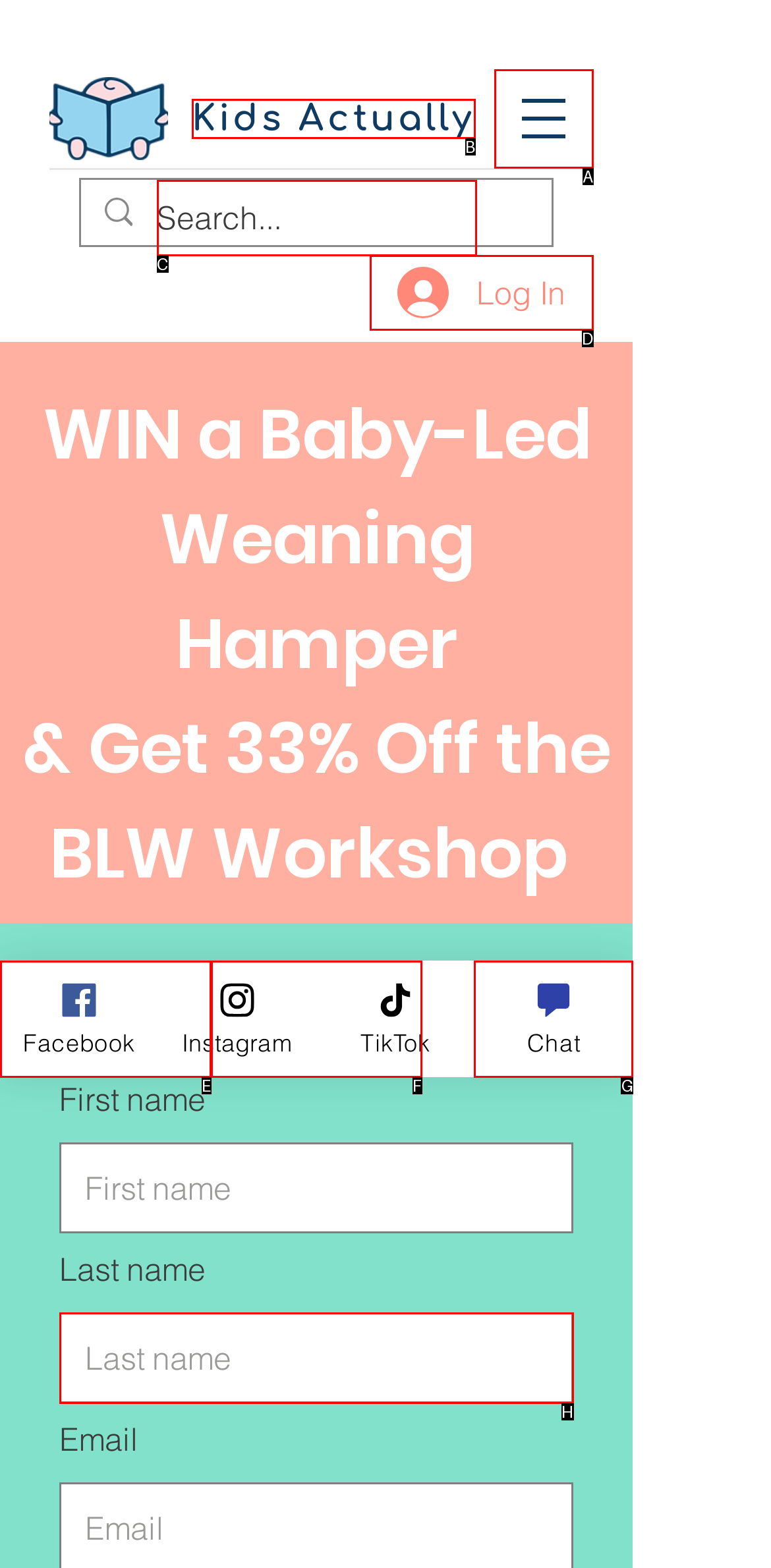Tell me which one HTML element I should click to complete the following task: Chat with us
Answer with the option's letter from the given choices directly.

G